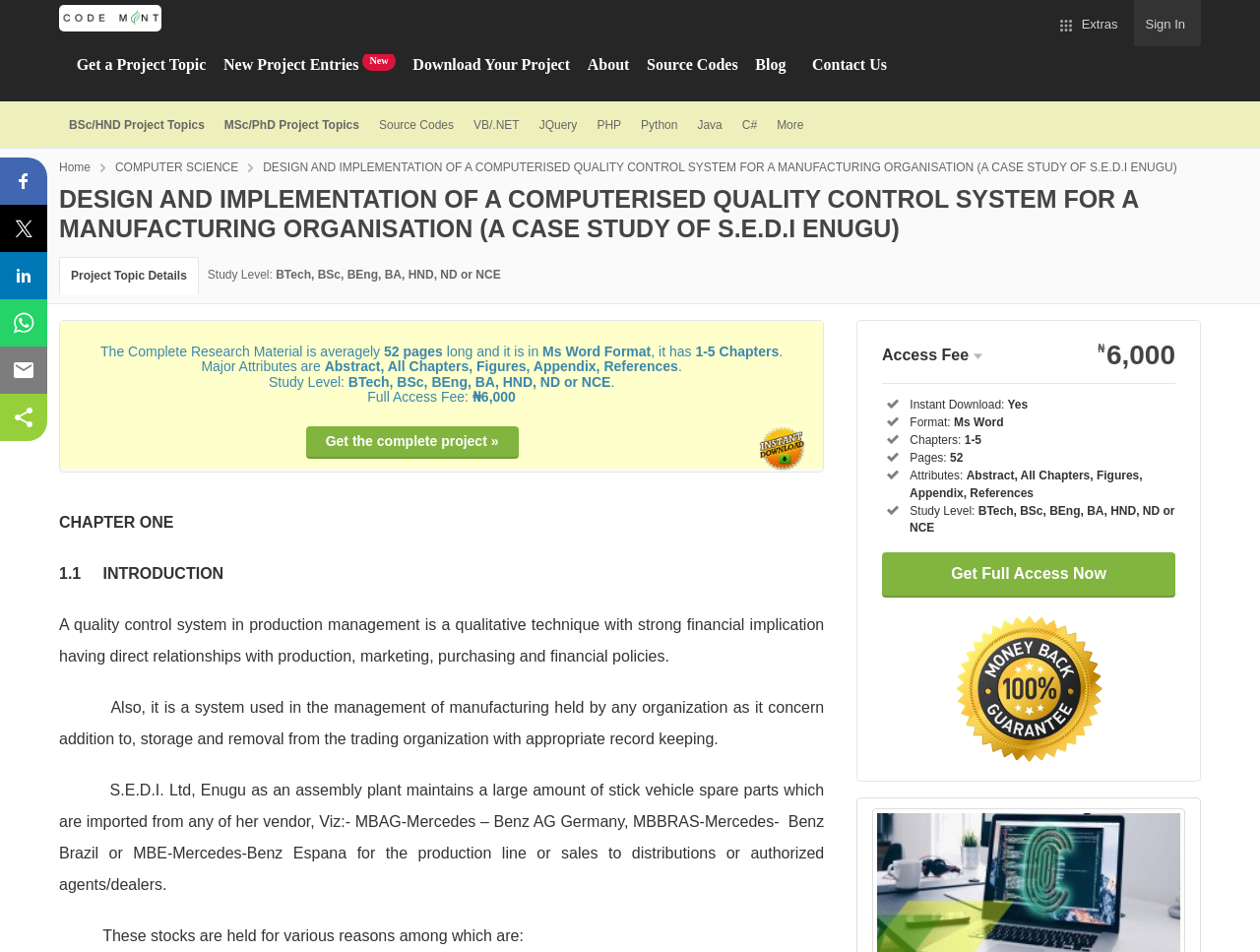Specify the bounding box coordinates of the region I need to click to perform the following instruction: "Click on the 'Get Full Access Now' button". The coordinates must be four float numbers in the range of 0 to 1, i.e., [left, top, right, bottom].

[0.7, 0.58, 0.933, 0.626]